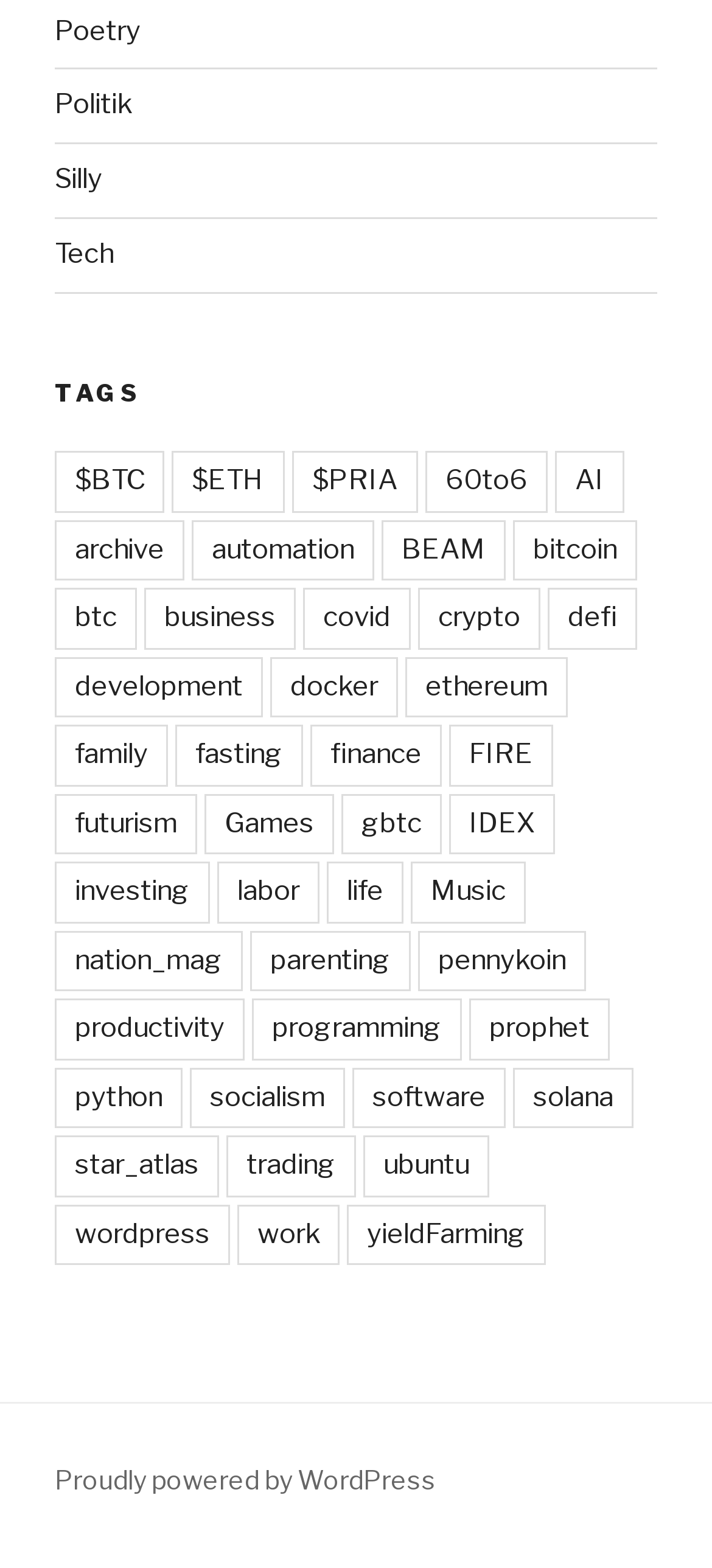Please determine the bounding box coordinates of the element's region to click for the following instruction: "Learn about ethereum".

[0.569, 0.419, 0.797, 0.458]